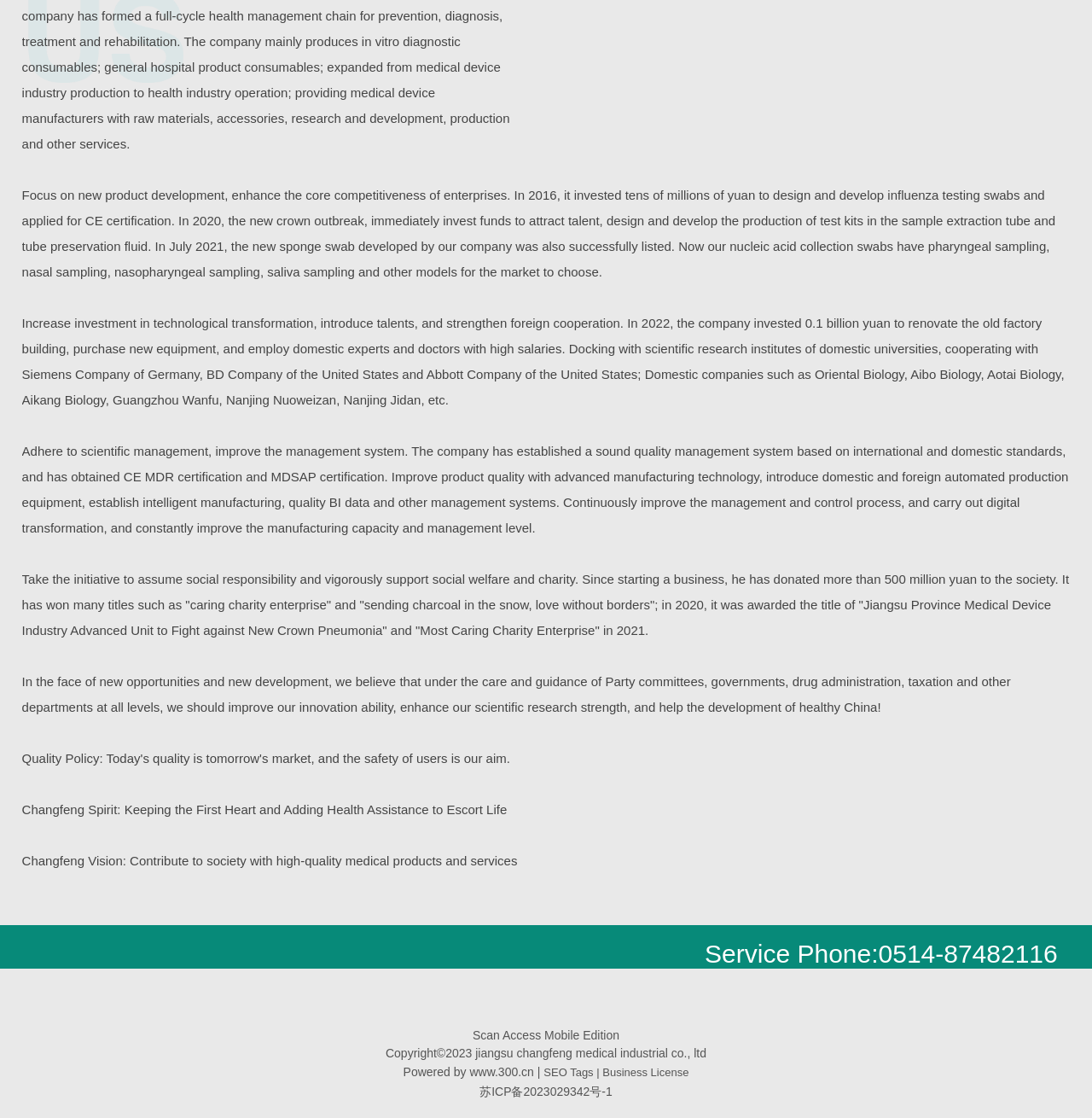What is the company's vision?
Give a detailed explanation using the information visible in the image.

I found the company's vision by reading the text on the webpage, specifically the sentence 'Changfeng Vision: Contribute to society with high-quality medical products and services'.